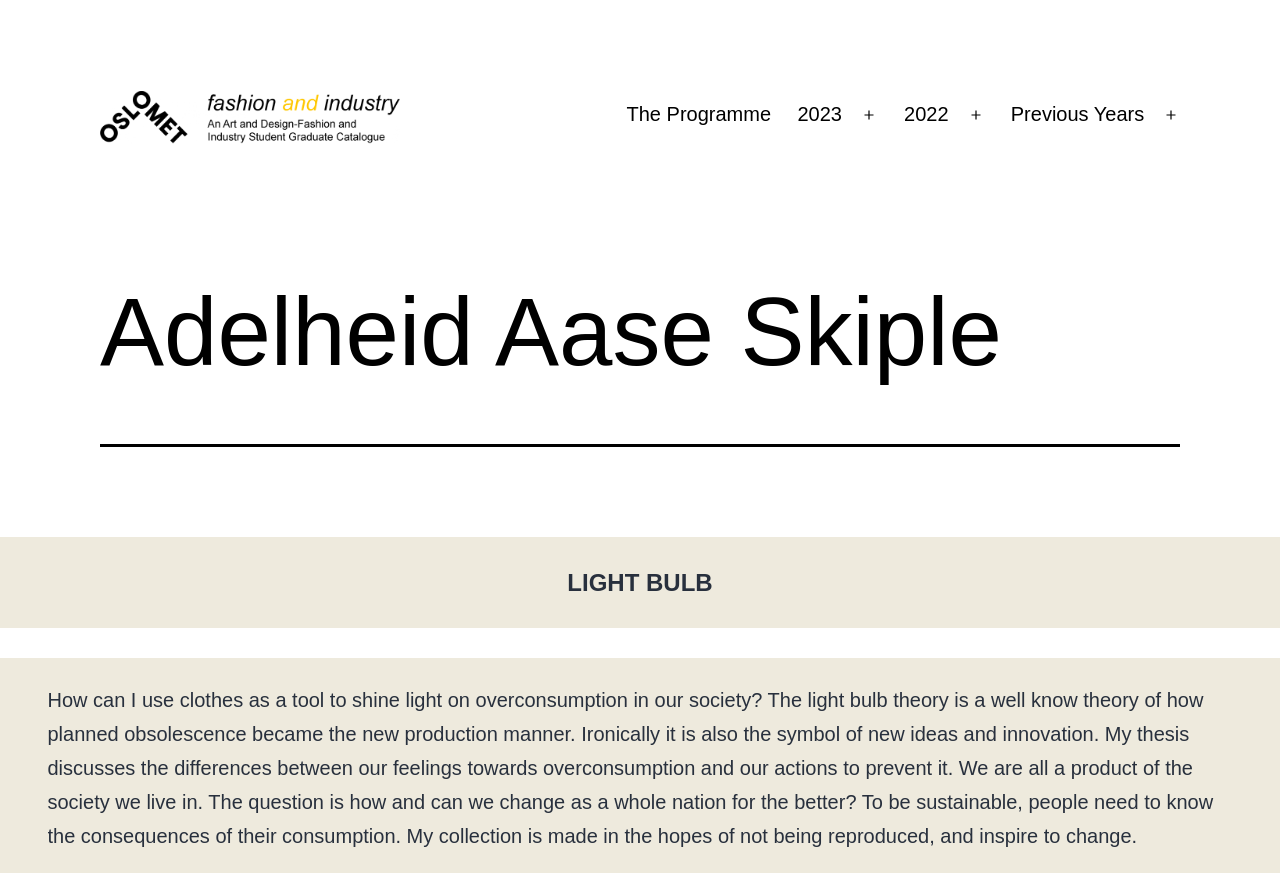Review the image closely and give a comprehensive answer to the question: What is the purpose of the collection?

The static text element mentions that the collection is made in the hopes of not being reproduced, and to inspire to change, implying that the purpose of the collection is to inspire change.